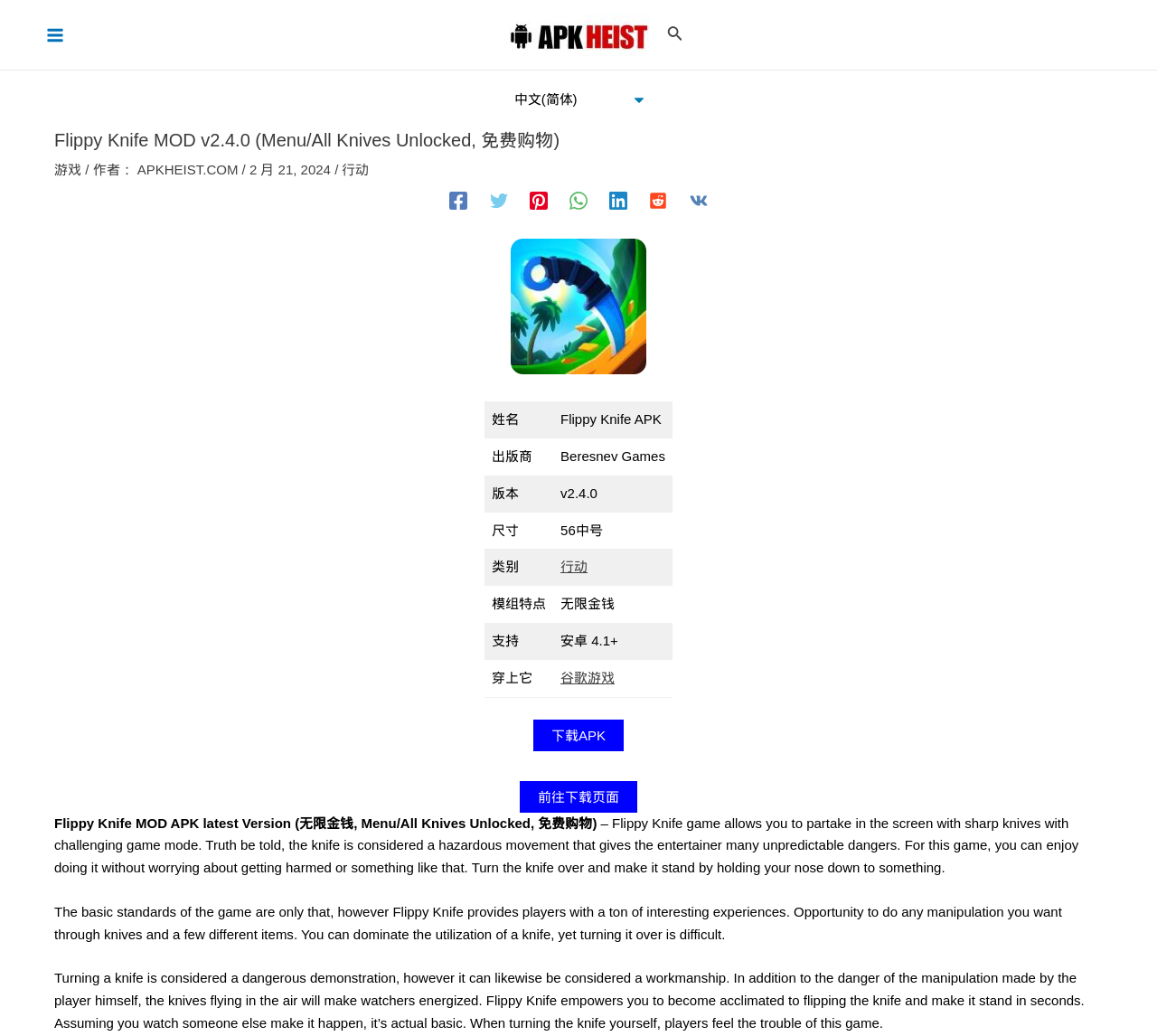What is the name of the game?
From the screenshot, provide a brief answer in one word or phrase.

Flippy Knife